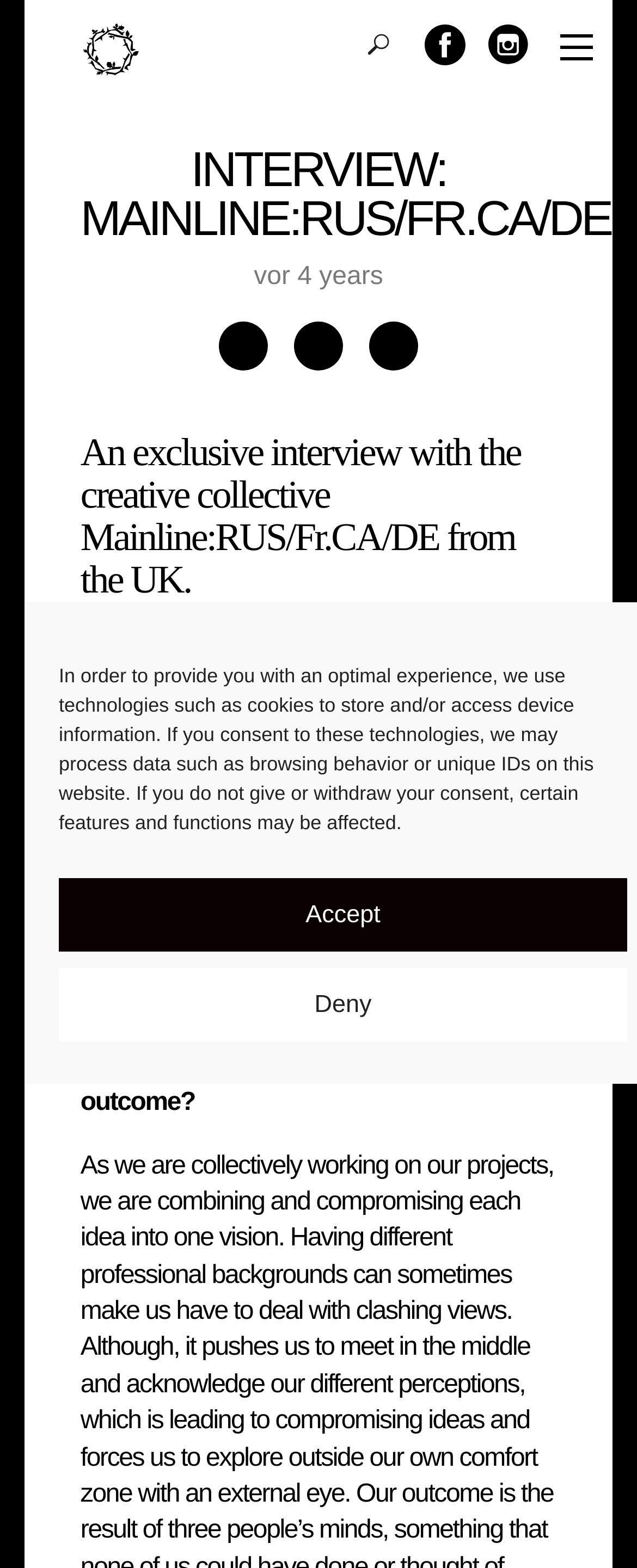Answer the following query concisely with a single word or phrase:
What is the name of the creative collective?

Mainline:RUS/Fr.CA/DE